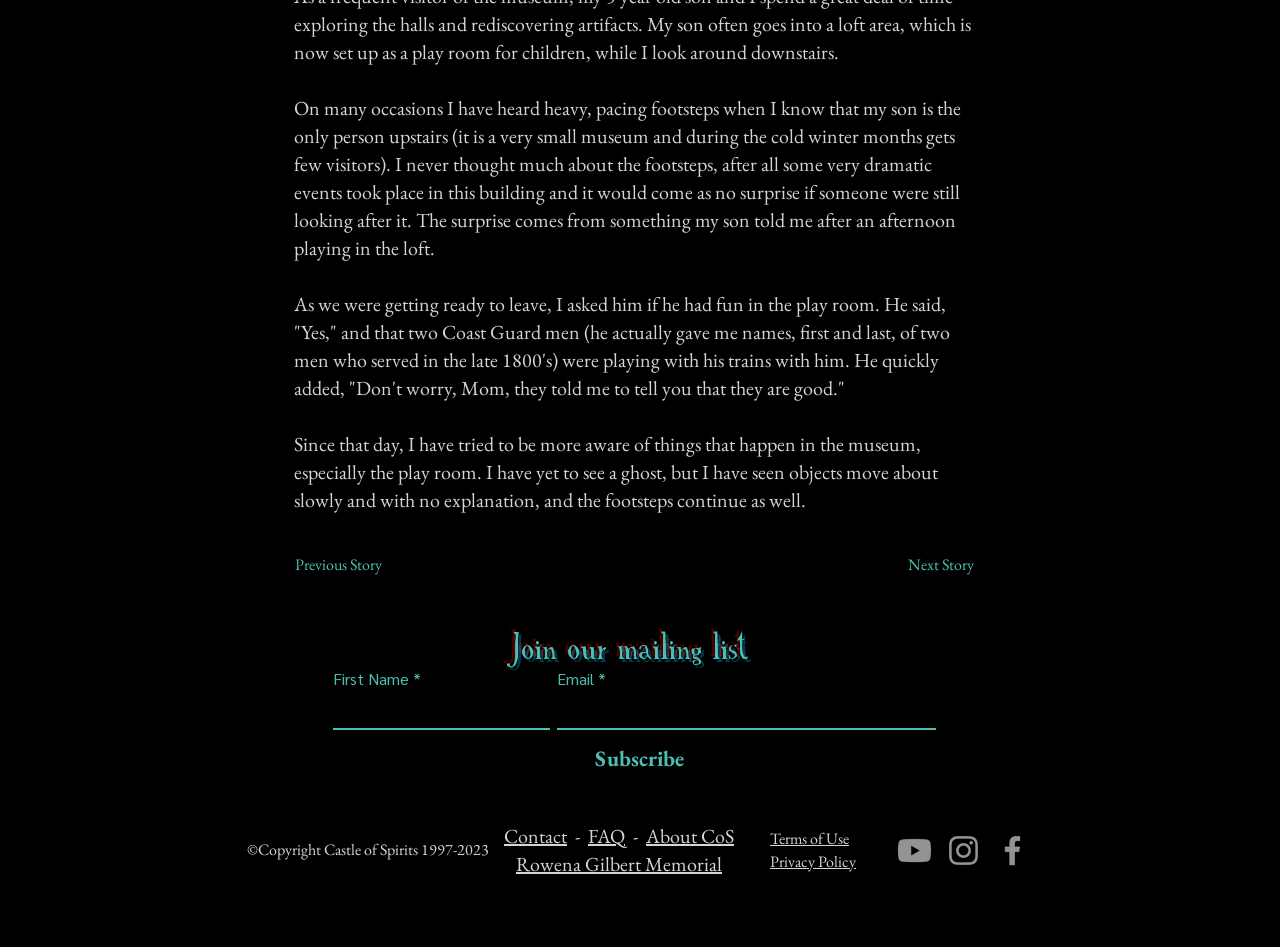Locate the bounding box of the UI element with the following description: "Terms of Use".

[0.602, 0.875, 0.663, 0.897]